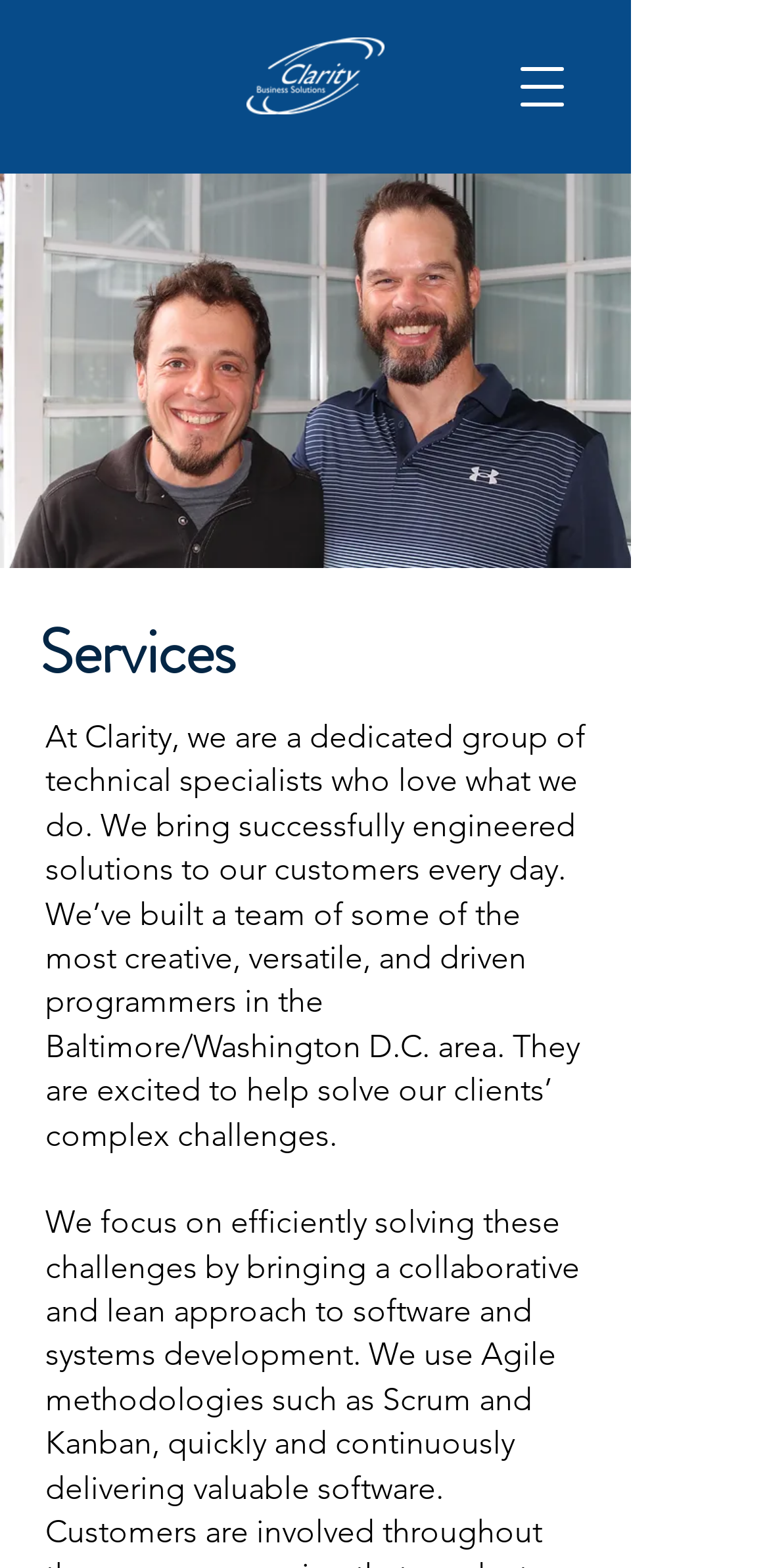What is the main service offered by Clarity?
Can you offer a detailed and complete answer to this question?

The heading 'Services' is located at [0.051, 0.387, 0.769, 0.444] and is followed by a paragraph of text that describes the services offered by Clarity. The text mentions that Clarity provides 'successfully engineered solutions' to its customers, suggesting that the main service offered by Clarity is technical solutions.